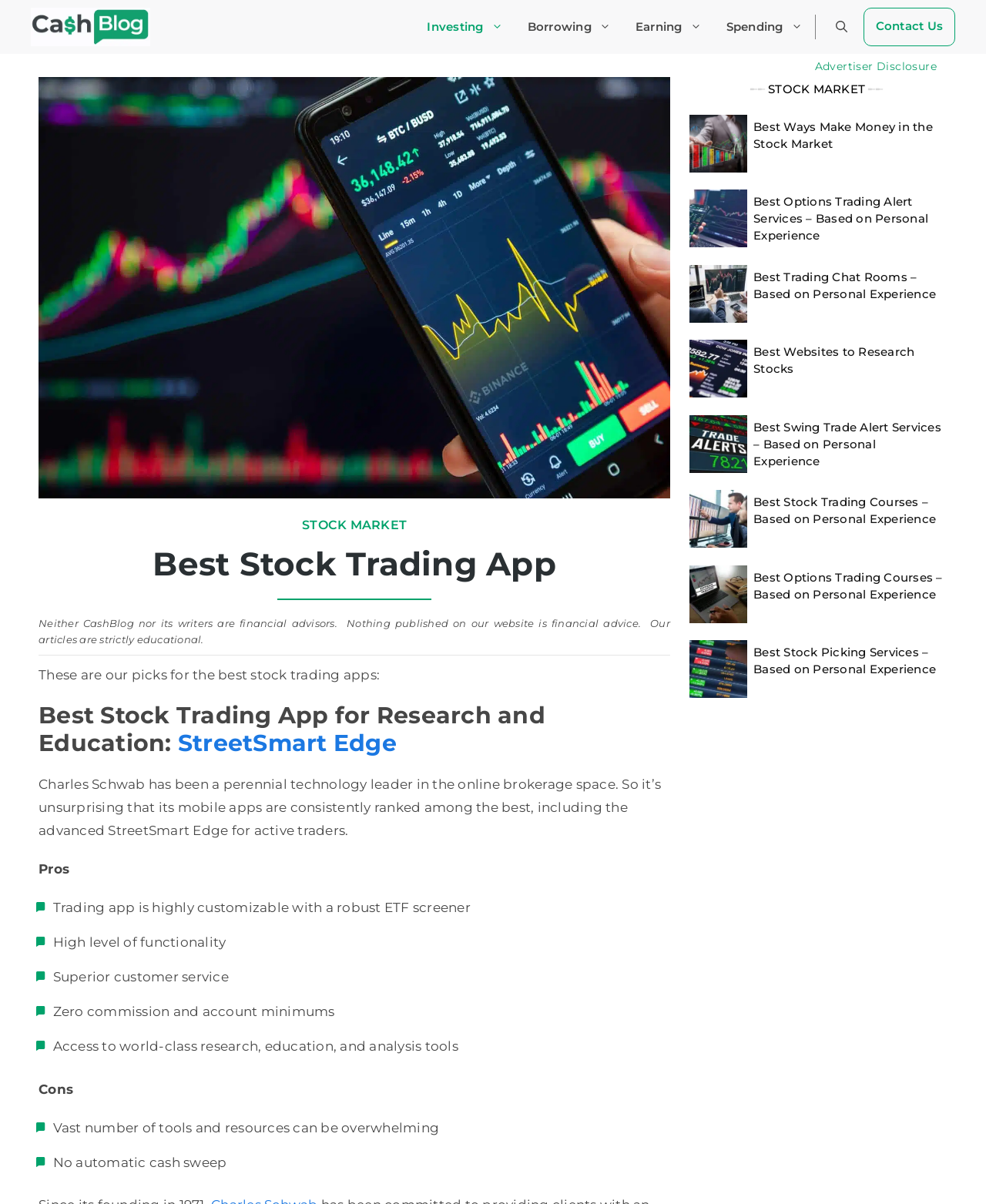Using the provided description Earning, find the bounding box coordinates for the UI element. Provide the coordinates in (top-left x, top-left y, bottom-right x, bottom-right y) format, ensuring all values are between 0 and 1.

[0.632, 0.0, 0.724, 0.045]